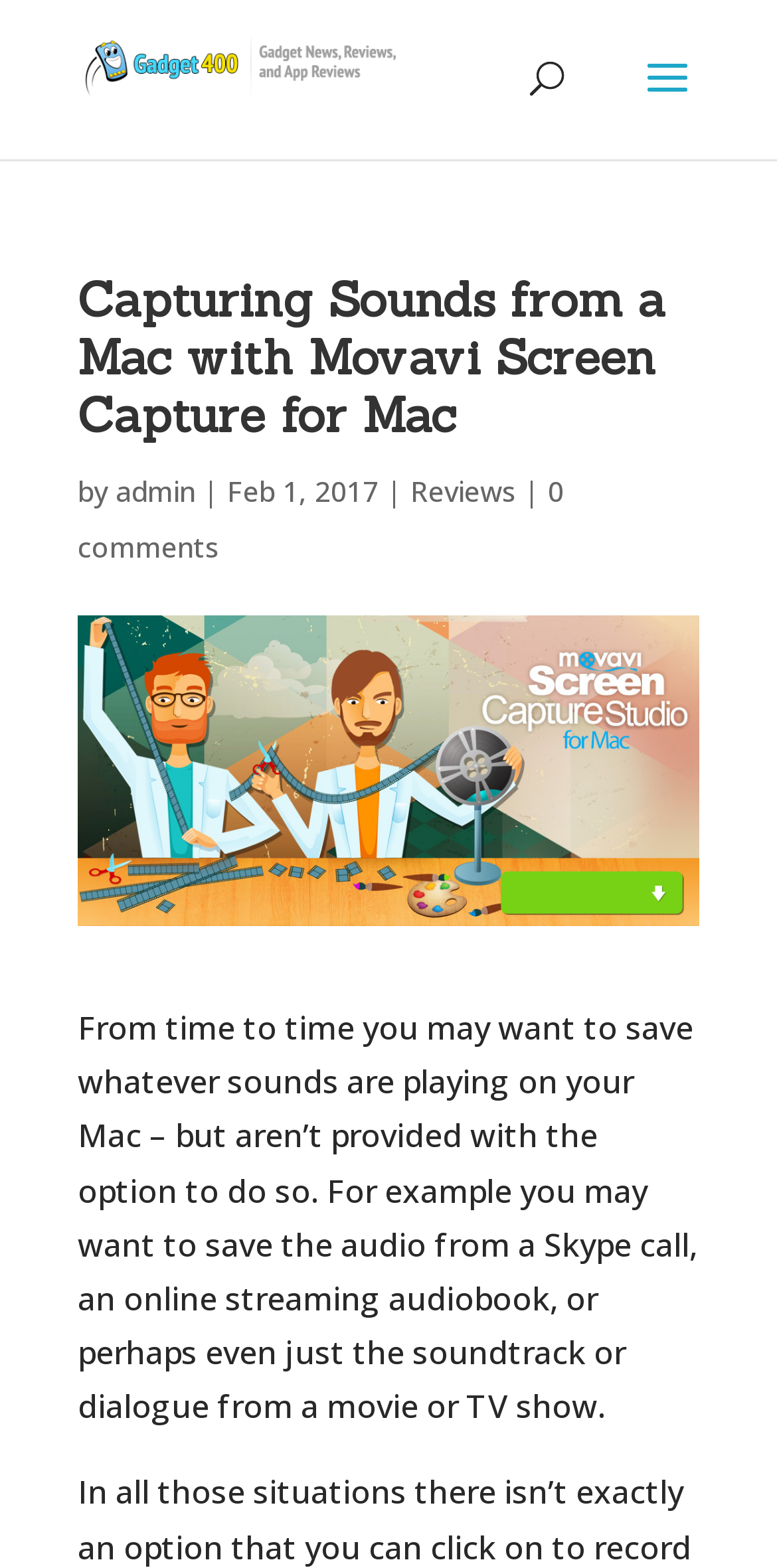Please respond to the question using a single word or phrase:
When was the article published?

Feb 1, 2017